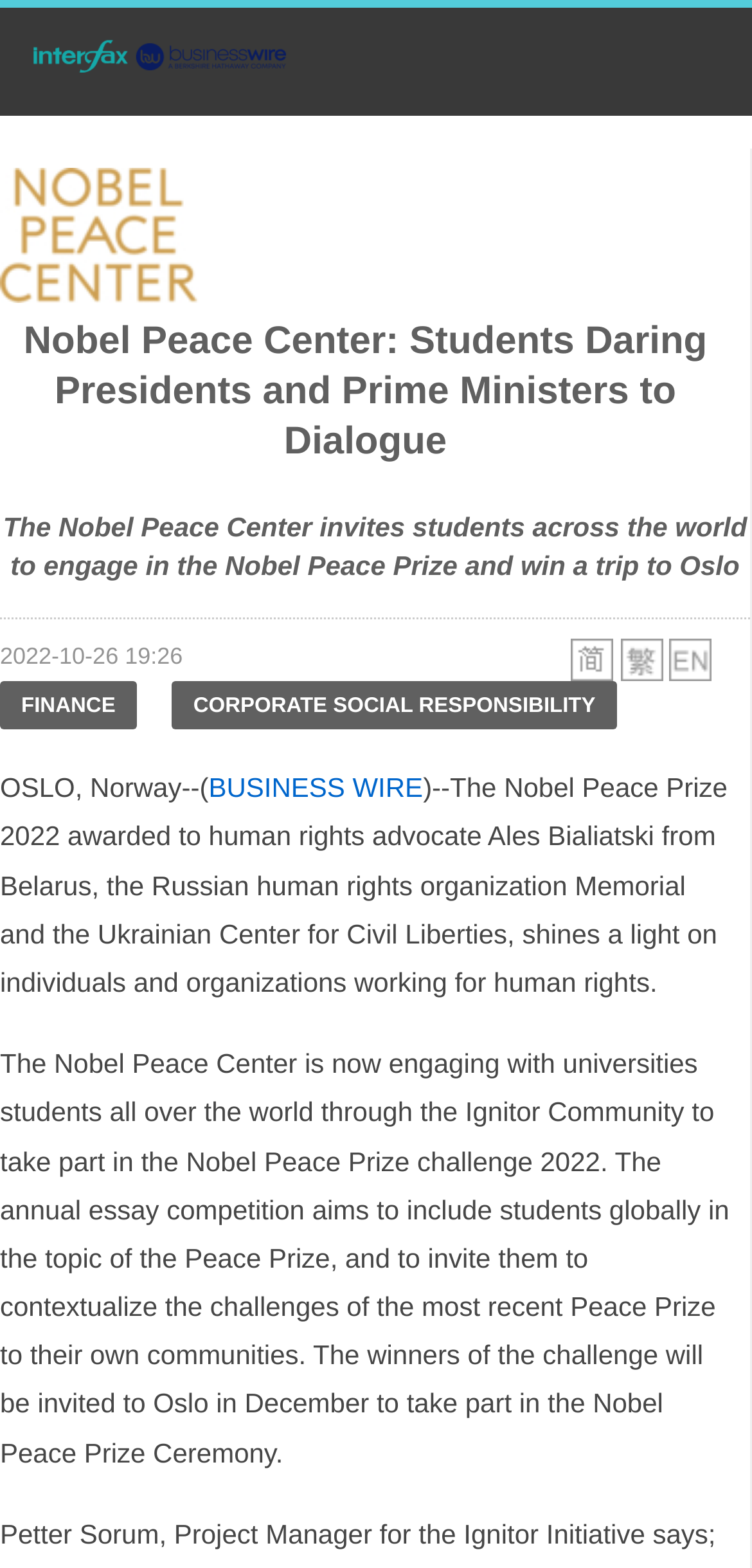Locate the UI element that matches the description BUSINESS WIRE in the webpage screenshot. Return the bounding box coordinates in the format (top-left x, top-left y, bottom-right x, bottom-right y), with values ranging from 0 to 1.

[0.277, 0.492, 0.562, 0.512]